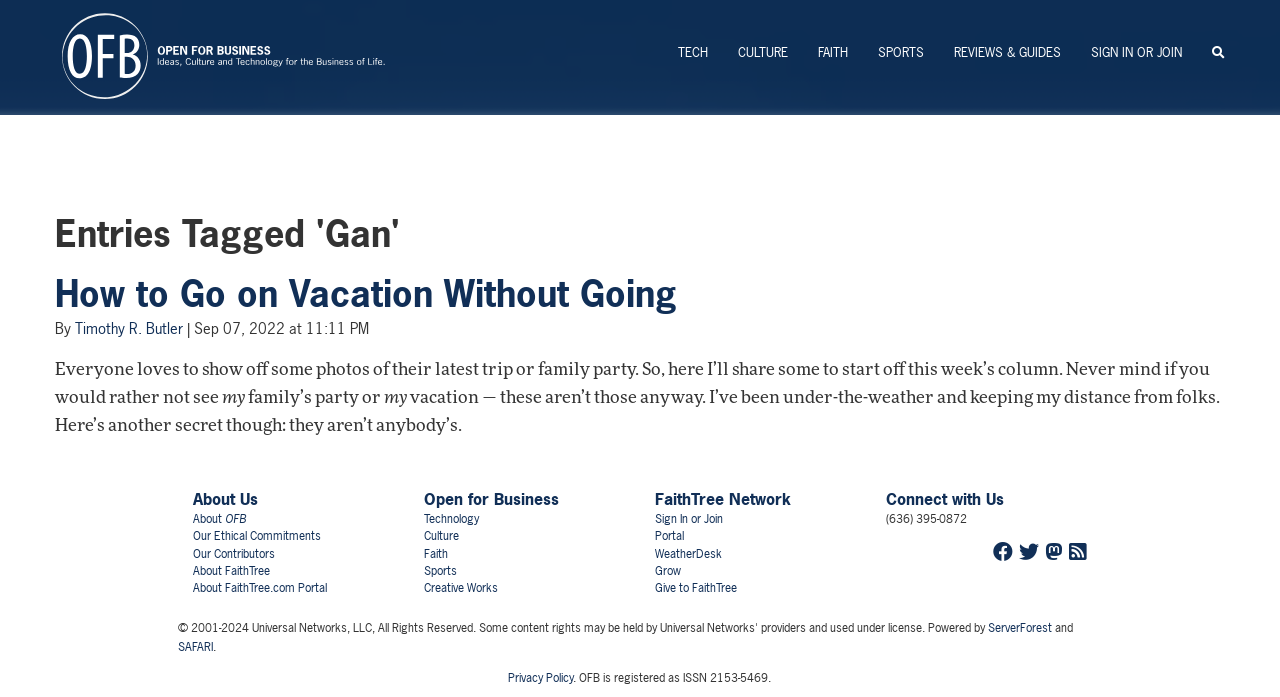Provide the bounding box coordinates of the HTML element this sentence describes: "Sports".

[0.331, 0.807, 0.357, 0.83]